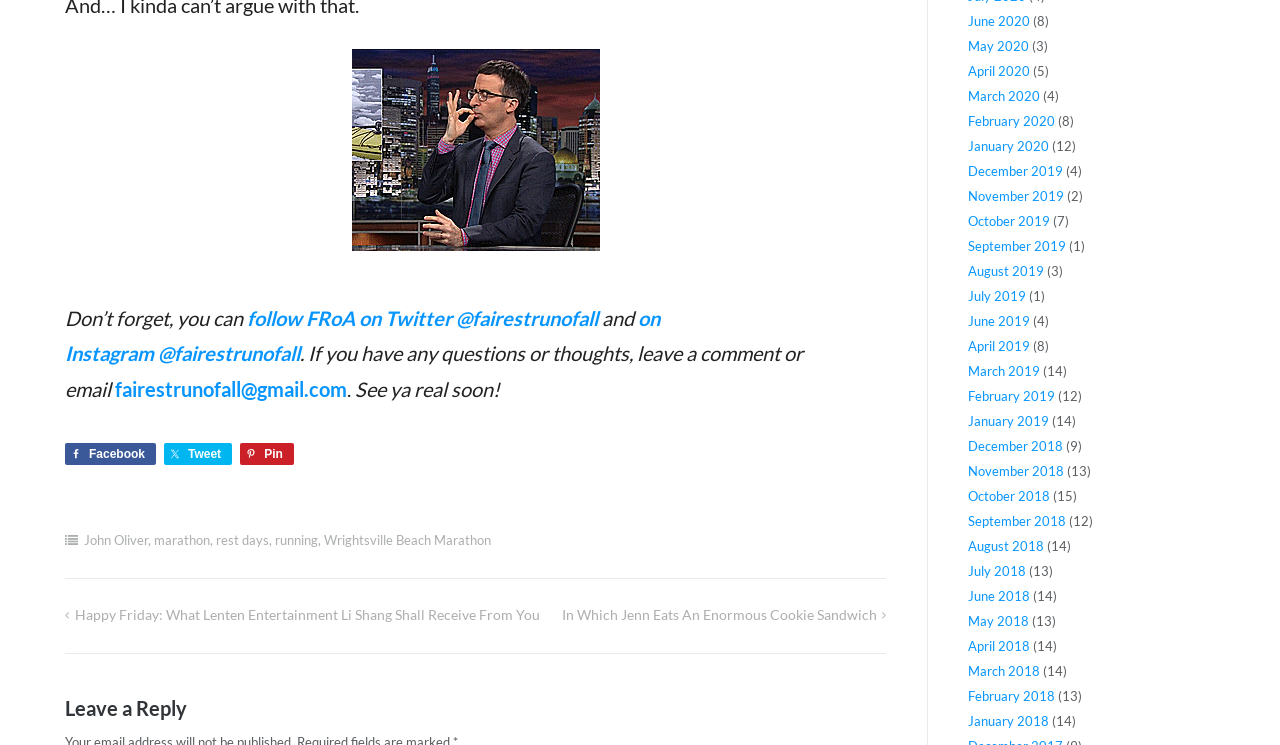Determine the bounding box coordinates for the clickable element required to fulfill the instruction: "Follow FRoA on Twitter". Provide the coordinates as four float numbers between 0 and 1, i.e., [left, top, right, bottom].

[0.193, 0.41, 0.467, 0.442]